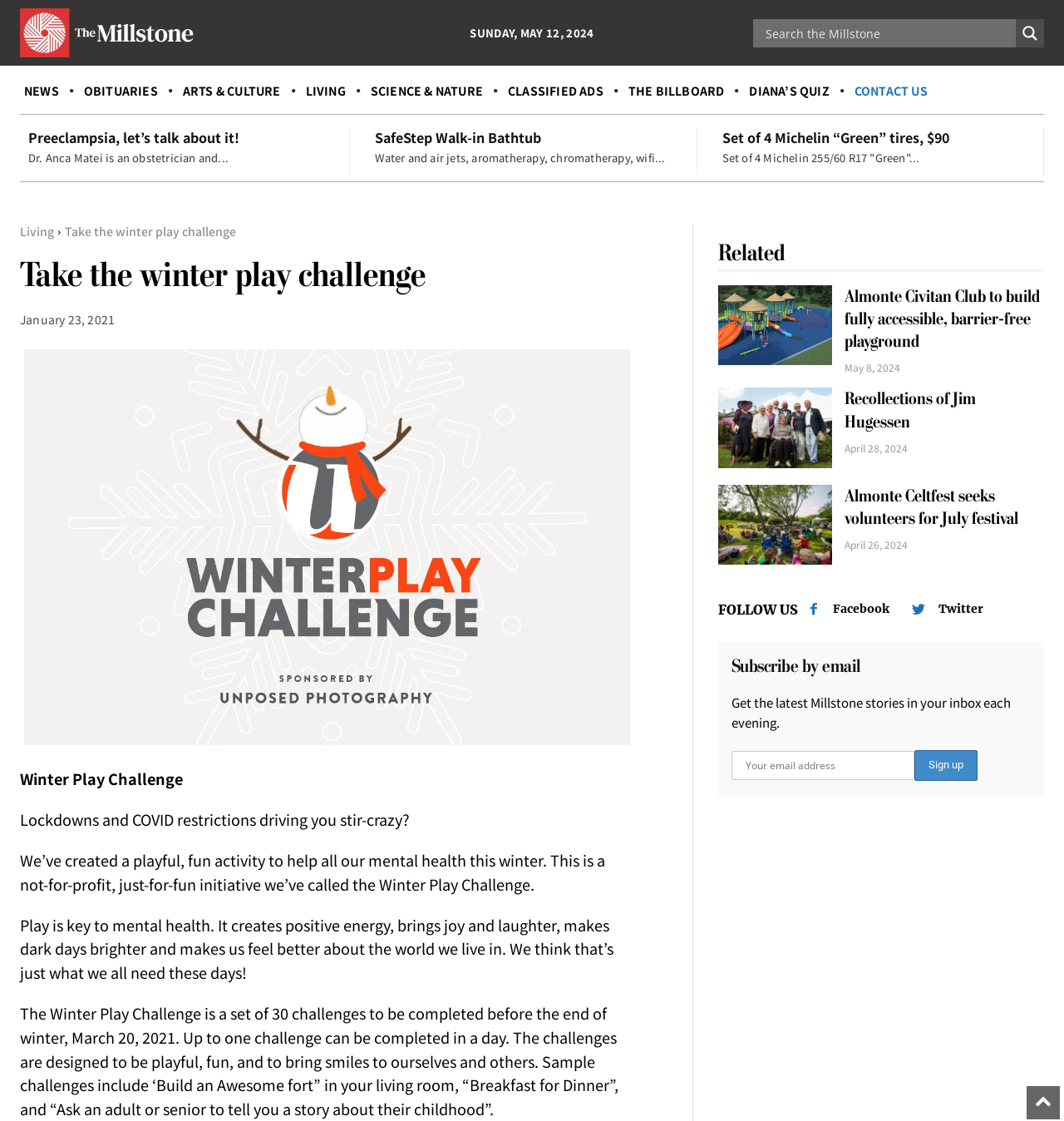Please identify the bounding box coordinates of the clickable area that will fulfill the following instruction: "Follow on Facebook". The coordinates should be in the format of four float numbers between 0 and 1, i.e., [left, top, right, bottom].

[0.783, 0.536, 0.836, 0.551]